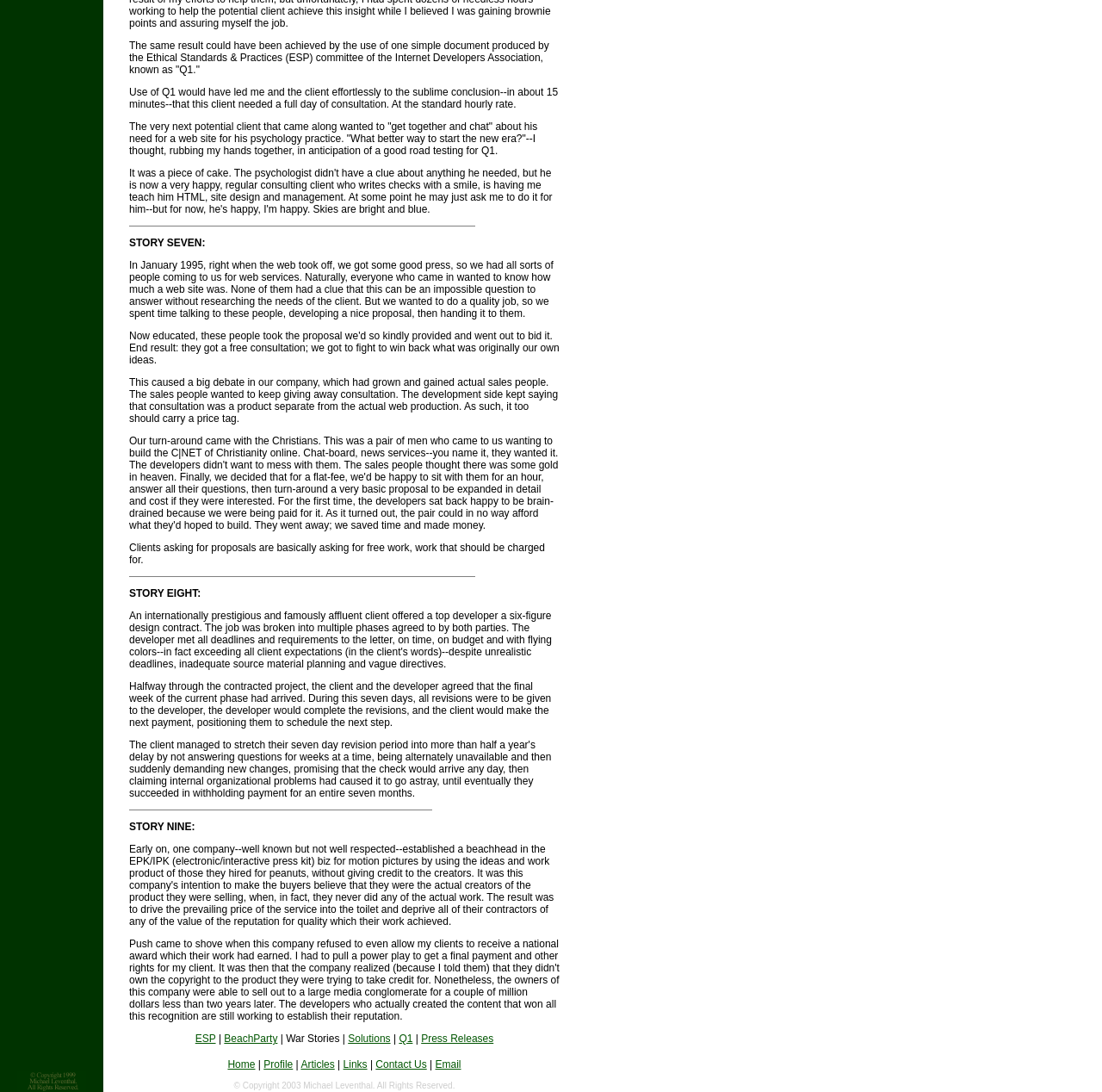What is the name of the psychology practice that a potential client wanted to create a website for?
Answer with a single word or phrase by referring to the visual content.

Not mentioned